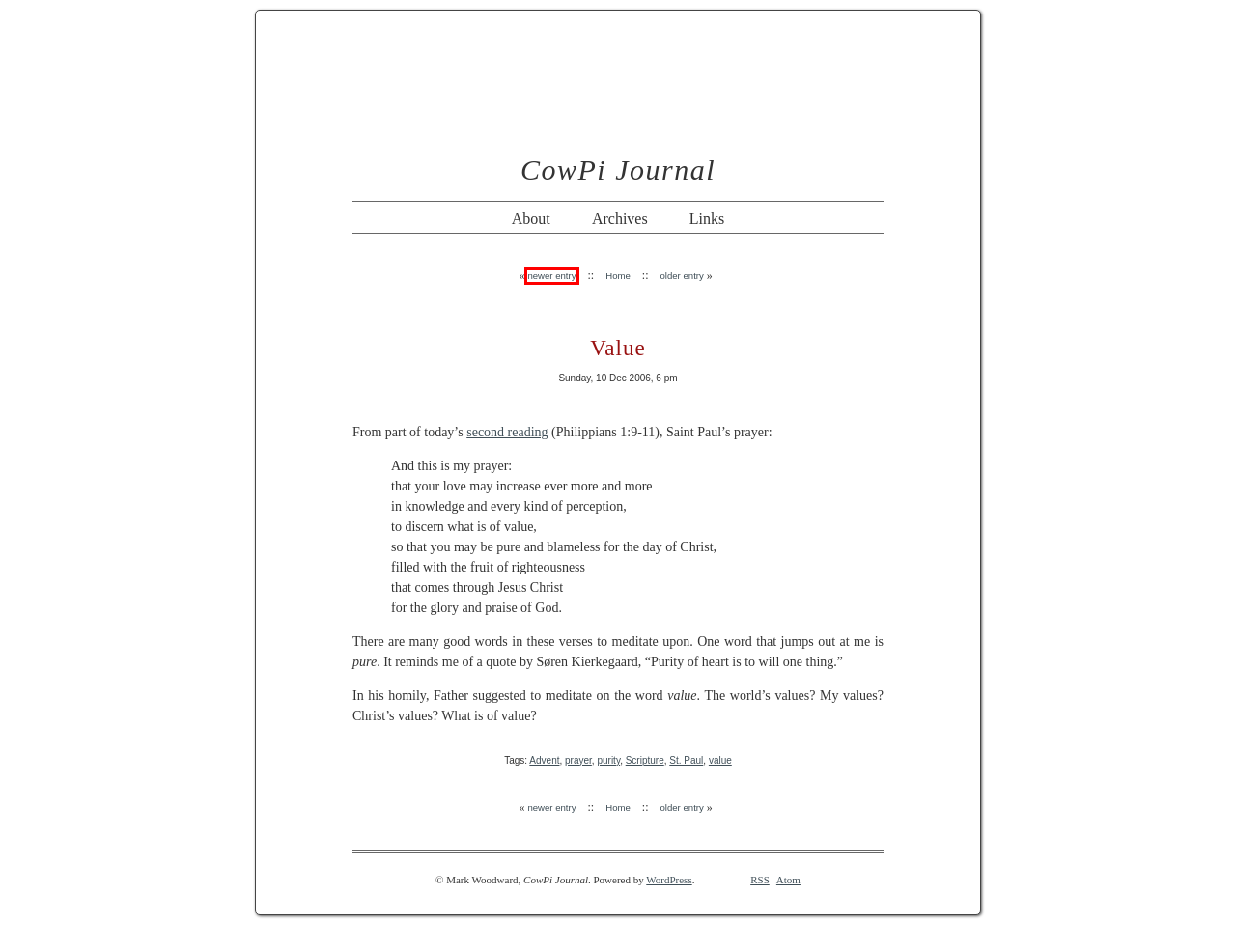Review the screenshot of a webpage containing a red bounding box around an element. Select the description that best matches the new webpage after clicking the highlighted element. The options are:
A. CowPi Journal  » value
B. Blog Tool, Publishing Platform, and CMS – WordPress.org
C. CowPi Journal  » Scripture
D. CowPi Journal  » Make Me Over
E. CowPi Journal  » About
F. CowPi Journal  » purity
G. CowPi Journal  » God Just Got Bigger
H. CowPi Journal  » Archives

D